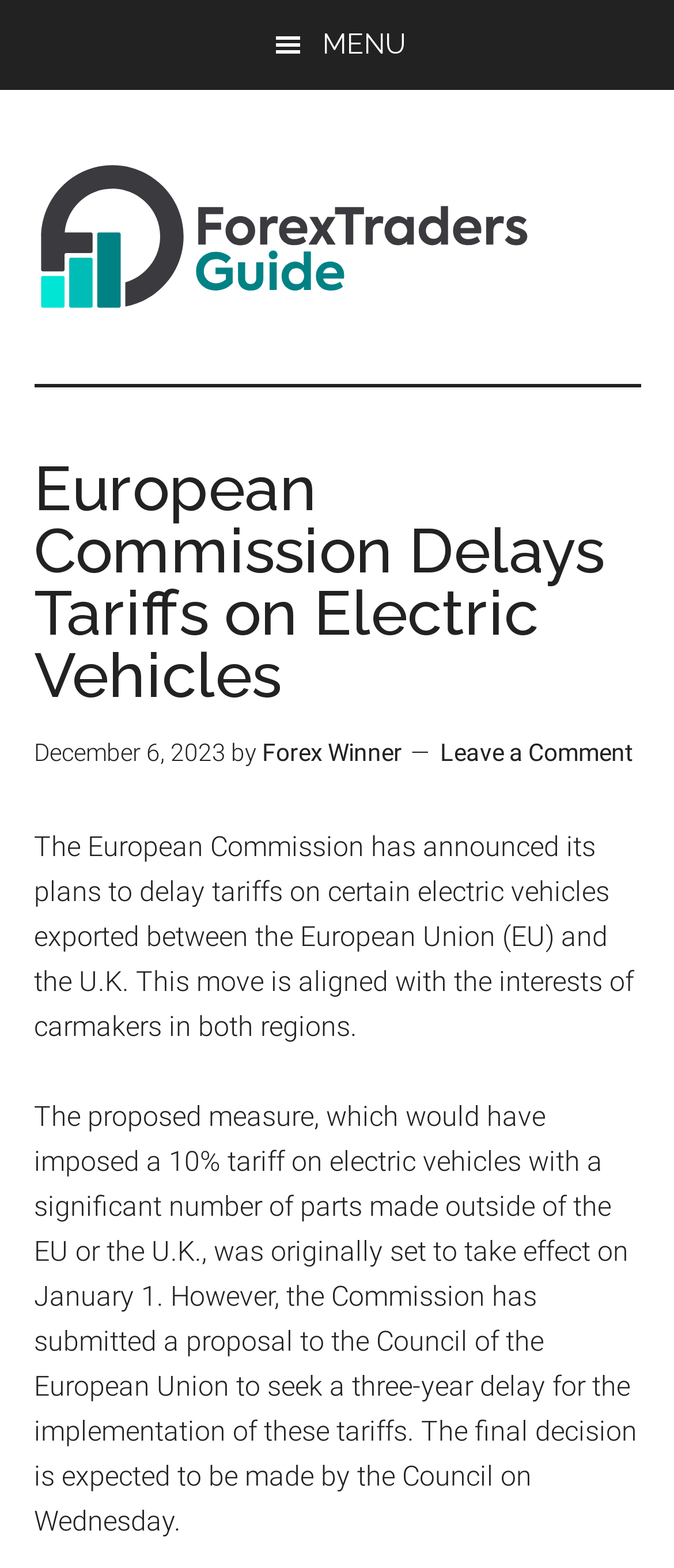Find the main header of the webpage and produce its text content.

European Commission Delays Tariffs on Electric Vehicles